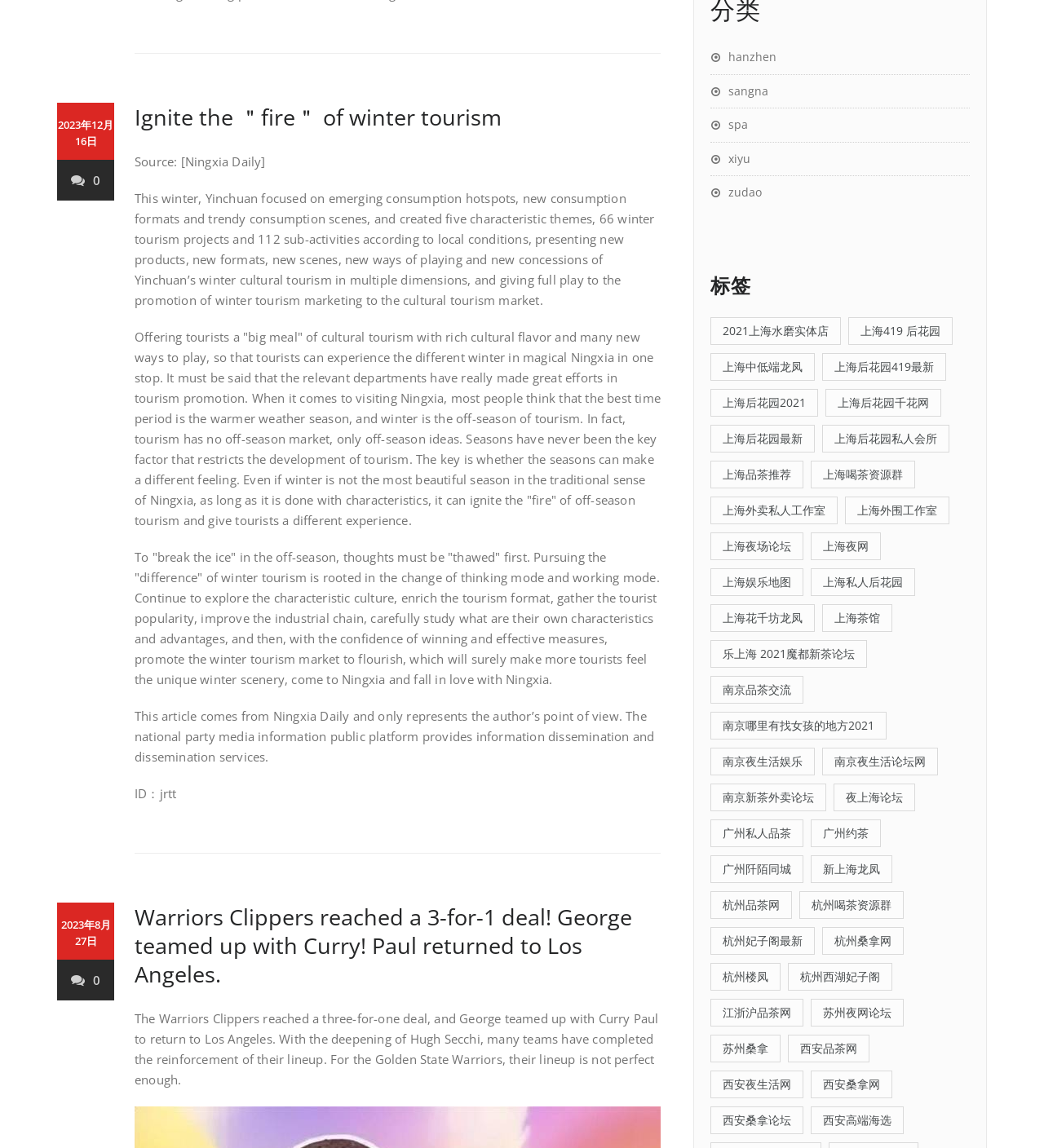What is the team mentioned in the second article?
Answer the question with a detailed and thorough explanation.

The second article has a heading element with the OCR text 'Warriors Clippers reached a 3-for-1 deal! George teamed up with Curry! Paul returned to Los Angeles.', which indicates the team mentioned in the article.